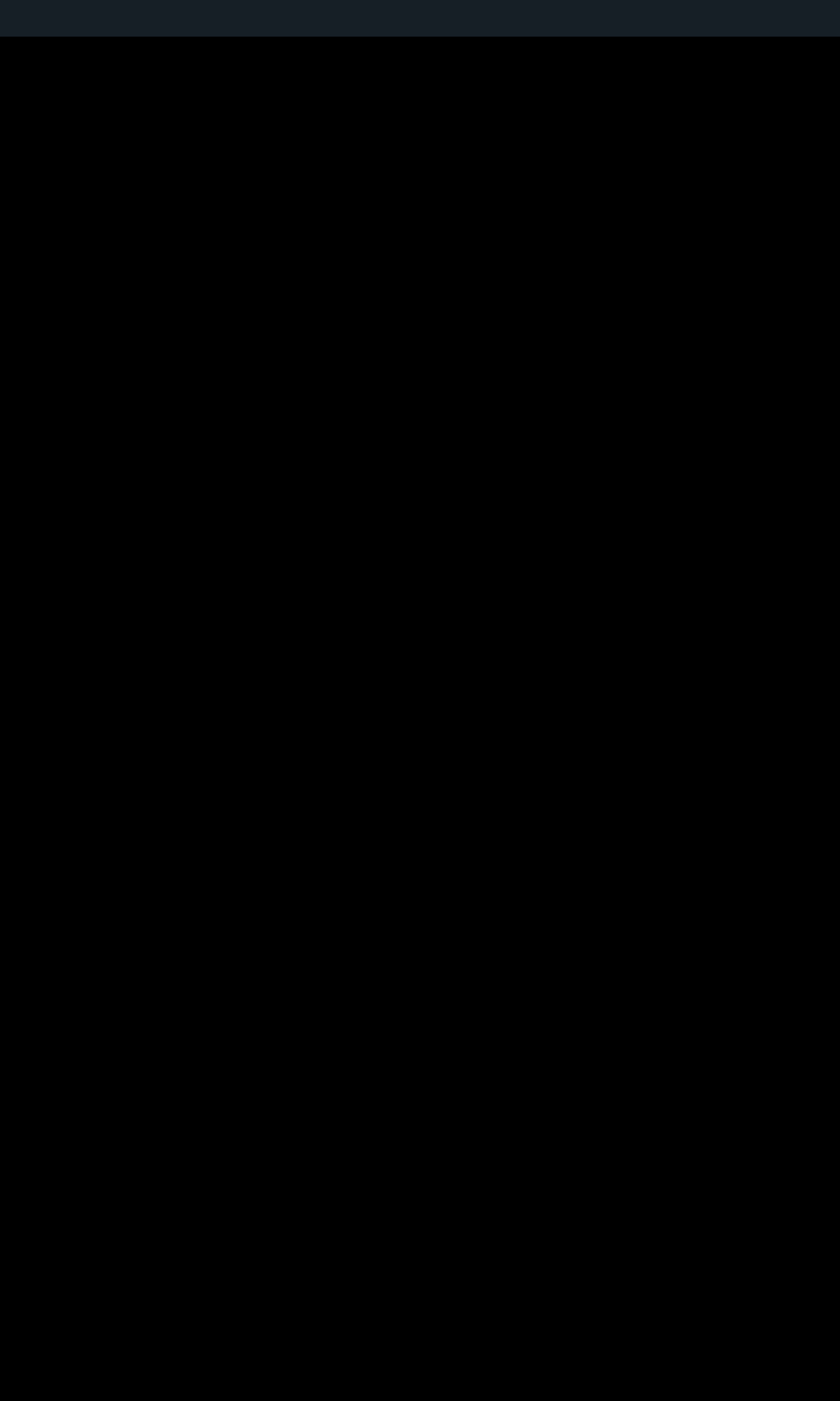What is the purpose of the 'Concierge Service' link?
Look at the image and answer with only one word or phrase.

Unknown